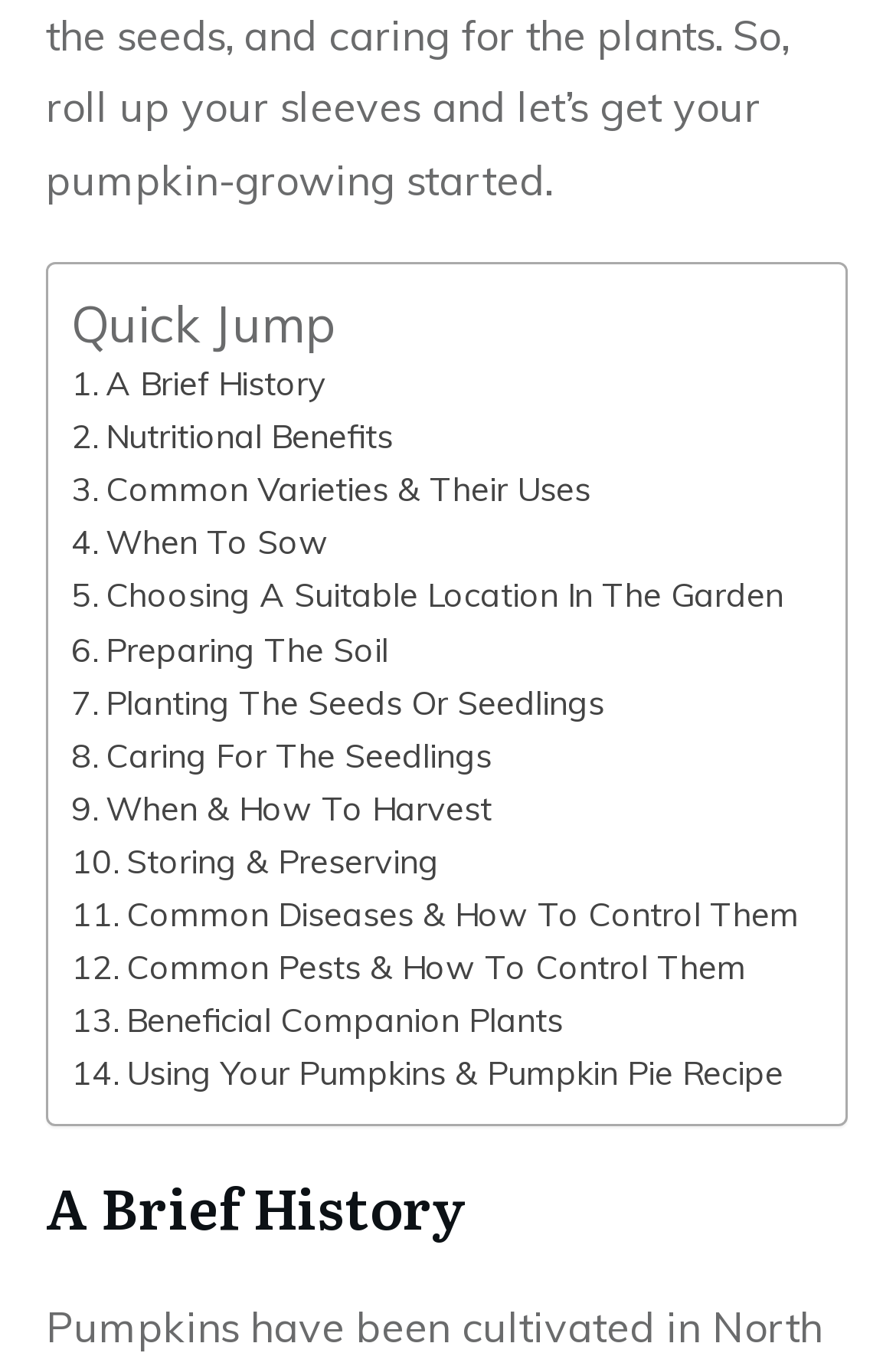Predict the bounding box coordinates of the area that should be clicked to accomplish the following instruction: "learn about 'When To Sow'". The bounding box coordinates should consist of four float numbers between 0 and 1, i.e., [left, top, right, bottom].

[0.079, 0.379, 0.366, 0.418]